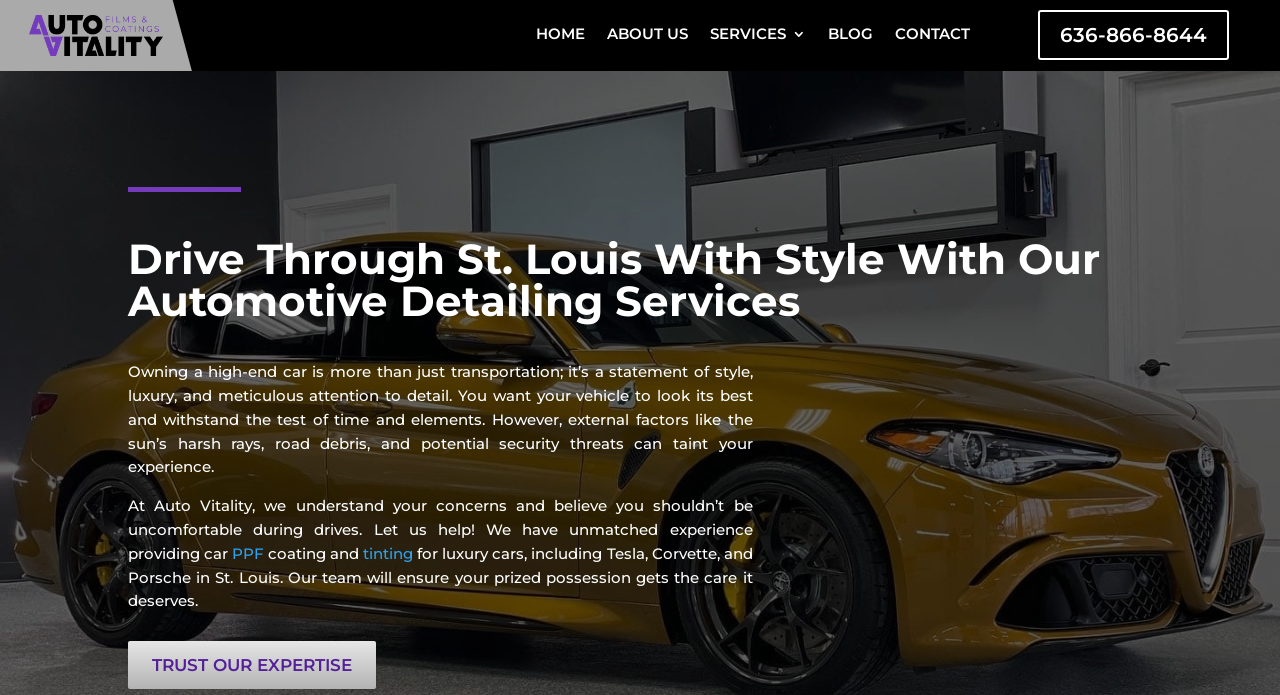Identify the bounding box coordinates for the region of the element that should be clicked to carry out the instruction: "Contact Auto Vitality". The bounding box coordinates should be four float numbers between 0 and 1, i.e., [left, top, right, bottom].

[0.7, 0.039, 0.758, 0.07]